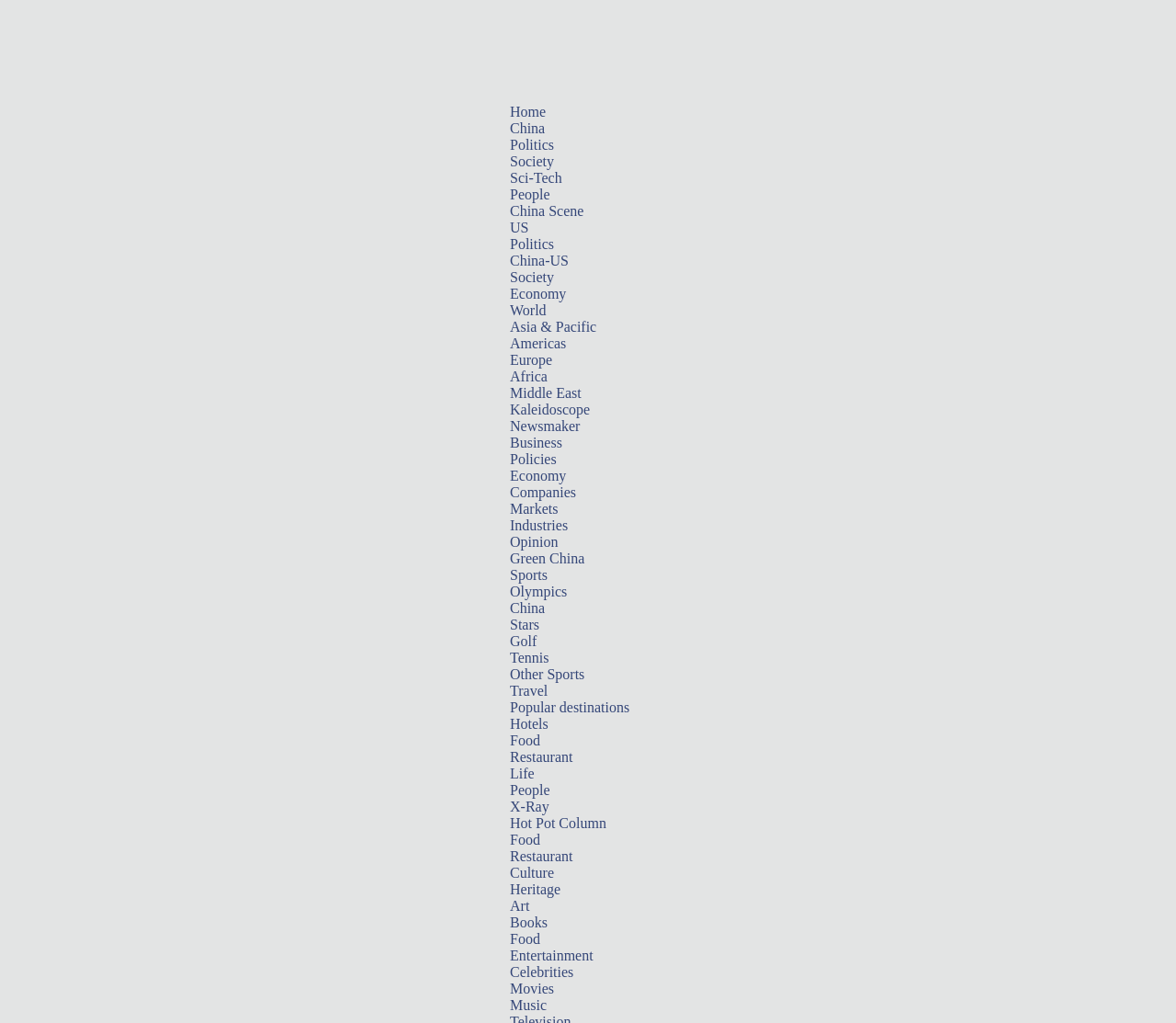Can I find travel information on this webpage?
Using the image as a reference, answer the question with a short word or phrase.

Yes